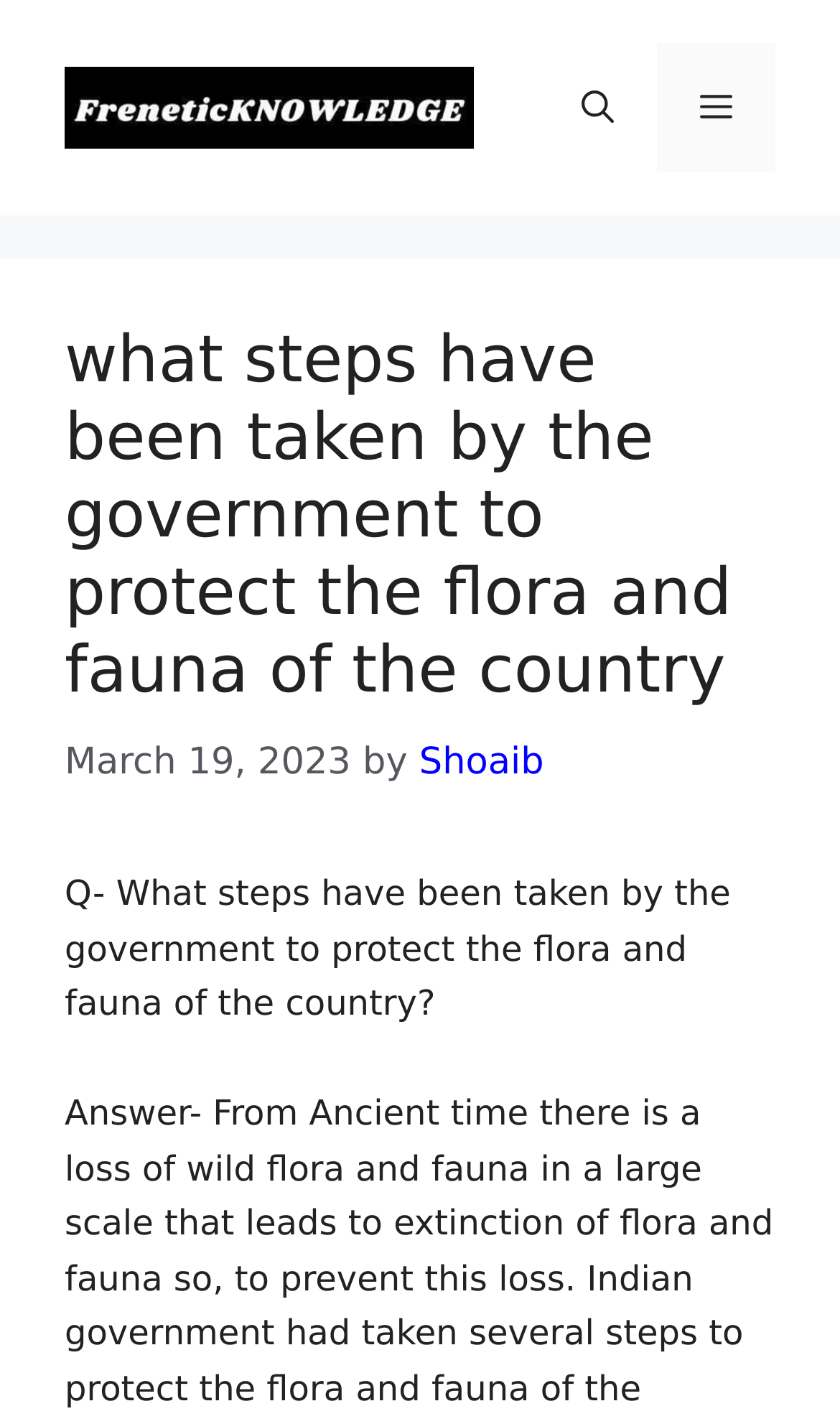Locate and generate the text content of the webpage's heading.

what steps have been taken by the government to protect the flora and fauna of the country